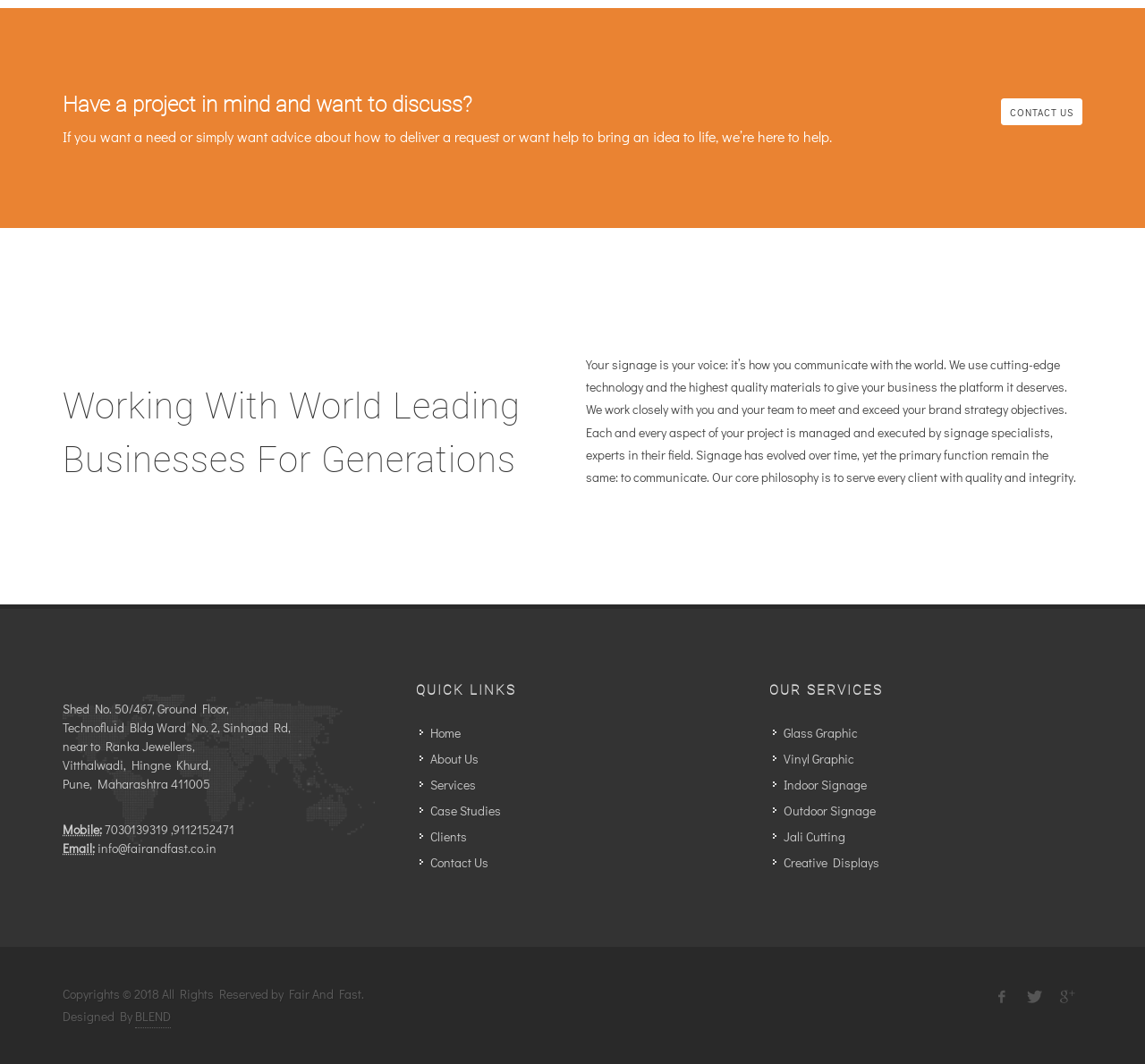Find the bounding box coordinates for the HTML element described in this sentence: "BLEND". Provide the coordinates as four float numbers between 0 and 1, in the format [left, top, right, bottom].

[0.118, 0.944, 0.149, 0.966]